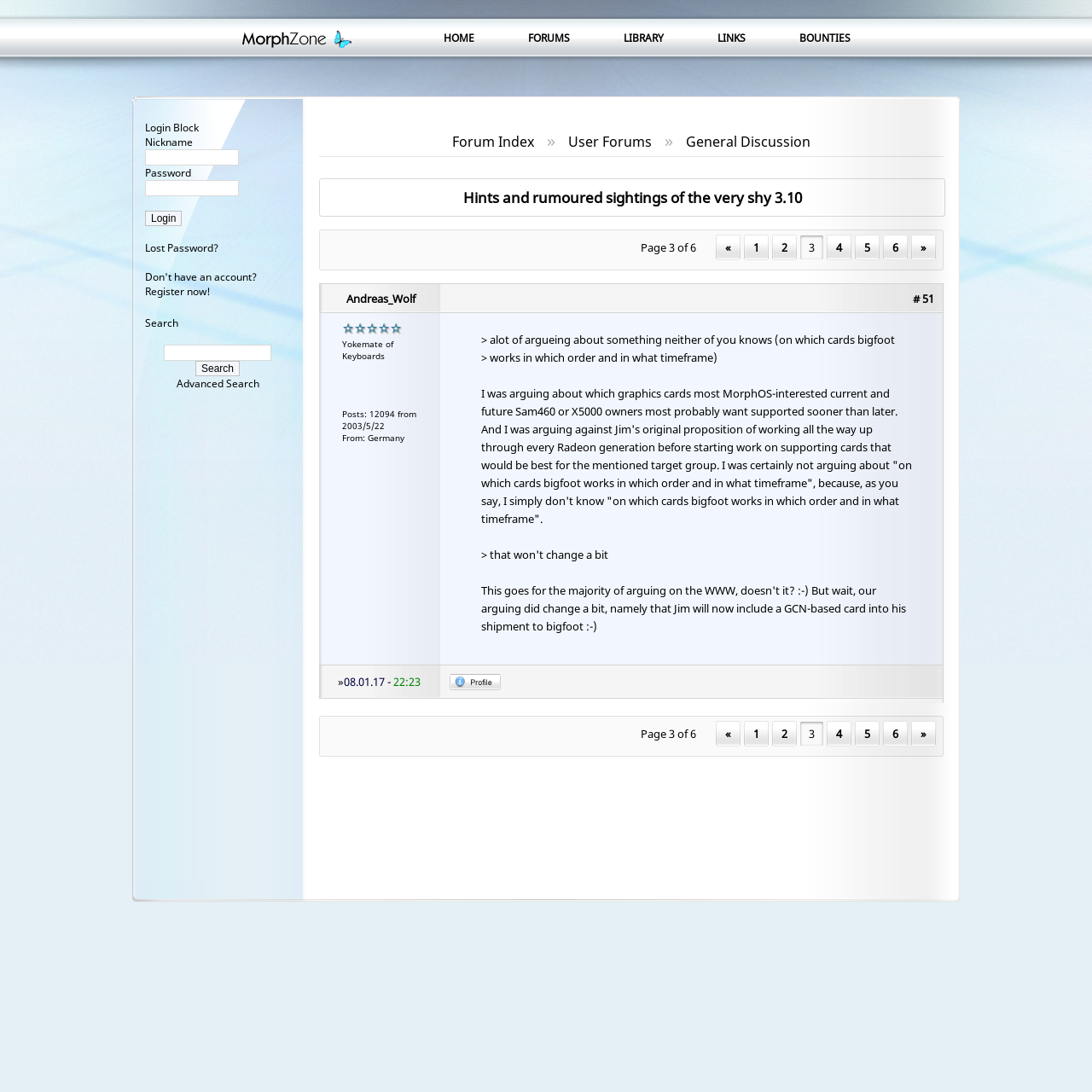Determine the bounding box for the described UI element: "Forum Index".

[0.414, 0.121, 0.489, 0.138]